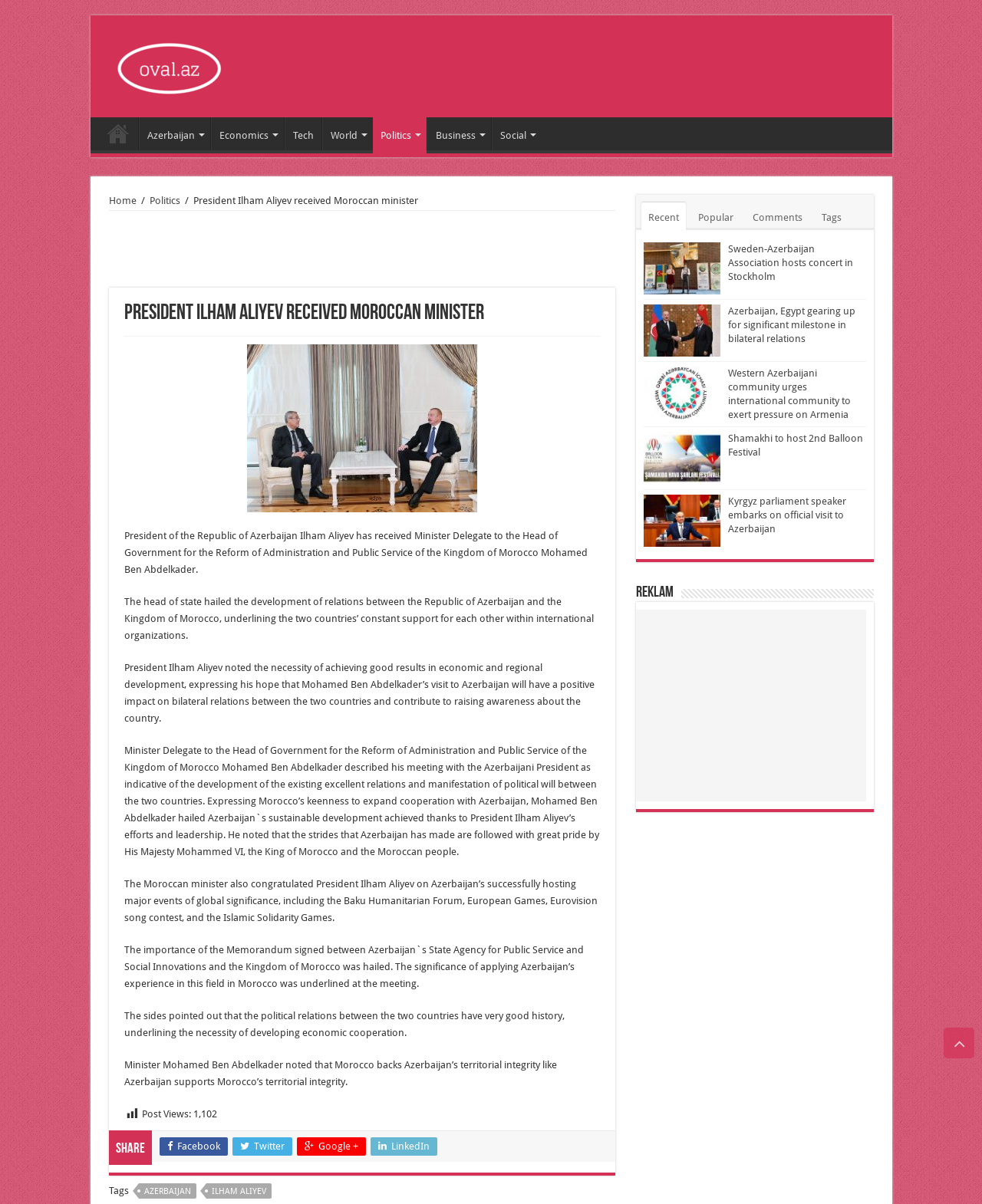Pinpoint the bounding box coordinates of the clickable element needed to complete the instruction: "Scroll to top". The coordinates should be provided as four float numbers between 0 and 1: [left, top, right, bottom].

[0.961, 0.854, 0.992, 0.879]